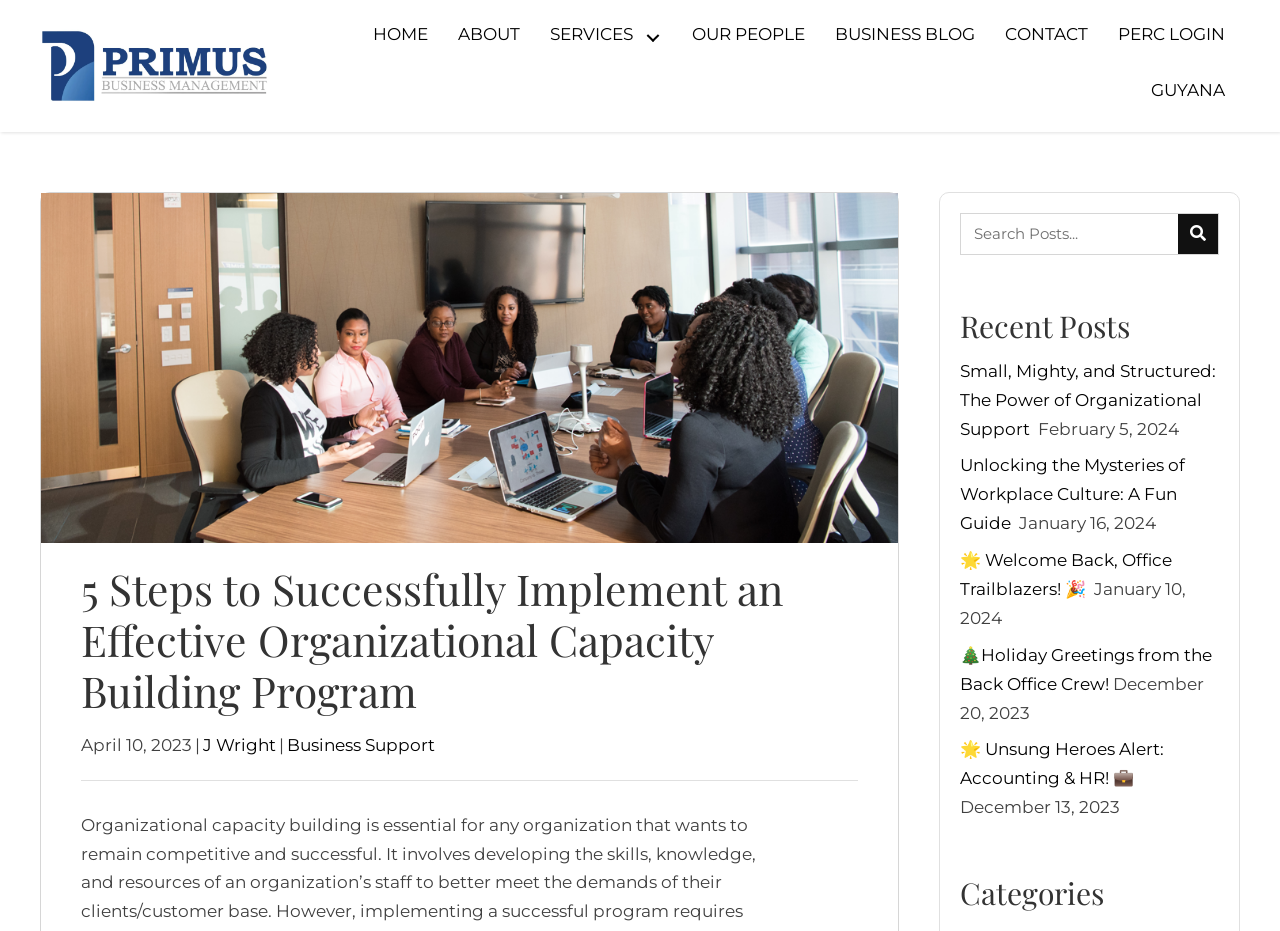Describe every aspect of the webpage comprehensively.

This webpage is about implementing a successful organizational capacity-building program and enhancing team skills and resources. At the top left corner, there is a logo and a navigation menu with links to different sections of the website, including HOME, ABOUT, SERVICES, OUR PEOPLE, BUSINESS BLOG, CONTACT, PERC LOGIN, and GUYANA.

Below the navigation menu, there is a heading that reads "5 Steps to Successfully Implement an Effective Organizational Capacity Building Program" followed by the date "April 10, 2023" and the author's name "J Wright" with a link to "Business Support".

On the right side of the page, there is a search form with a search box and a search button. Below the search form, there is a heading "Recent Posts" followed by a list of five article links with their corresponding dates. The article titles include "Small, Mighty, and Structured: The Power of Organizational Support", "Unlocking the Mysteries of Workplace Culture: A Fun Guide", "Welcome Back, Office Trailblazers!", "Holiday Greetings from the Back Office Crew!", and "Unsung Heroes Alert: Accounting & HR!".

At the bottom of the page, there is a heading "Categories".